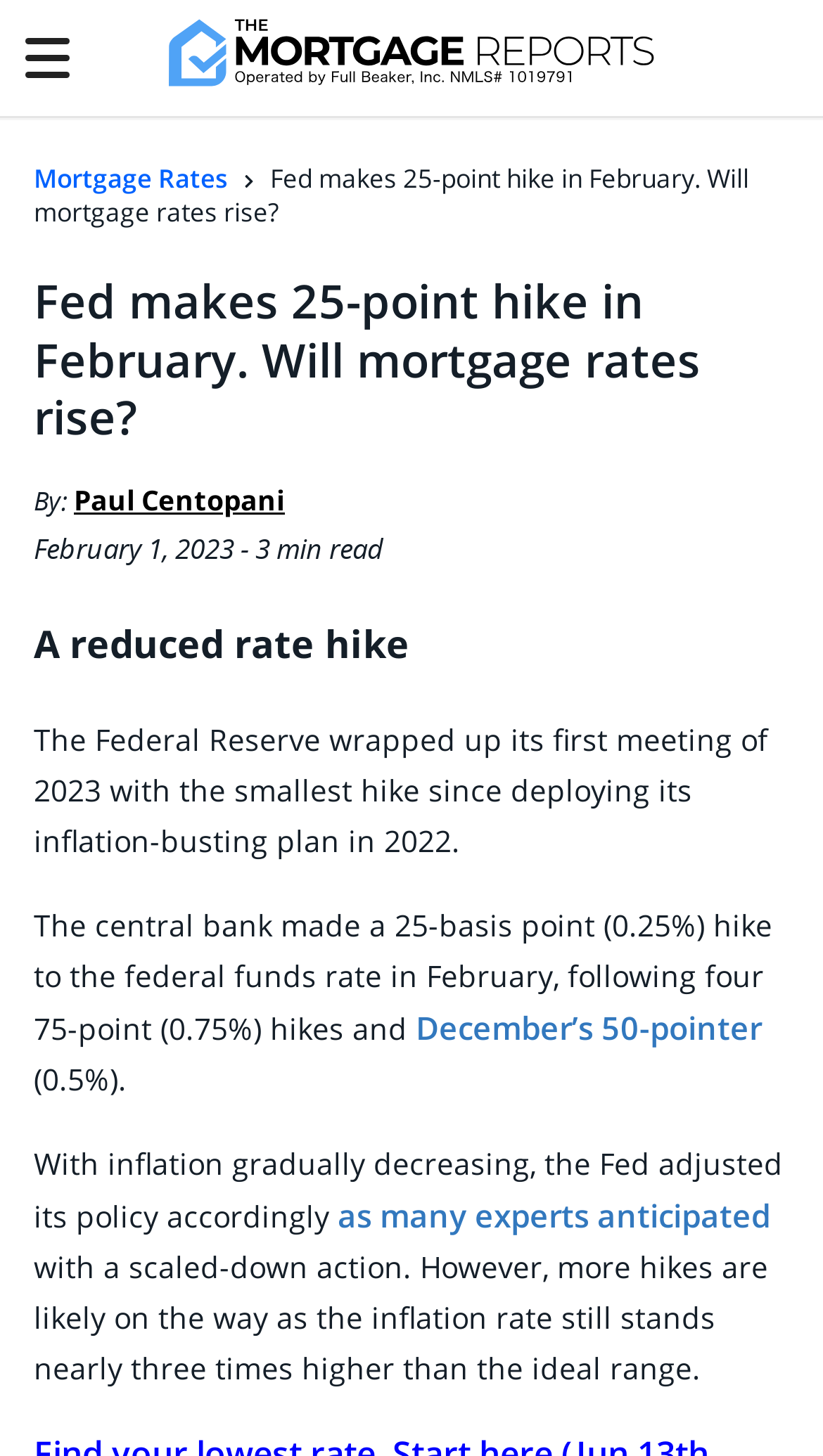Extract the bounding box coordinates for the UI element described by the text: "Paul Centopani". The coordinates should be in the form of [left, top, right, bottom] with values between 0 and 1.

[0.09, 0.33, 0.346, 0.356]